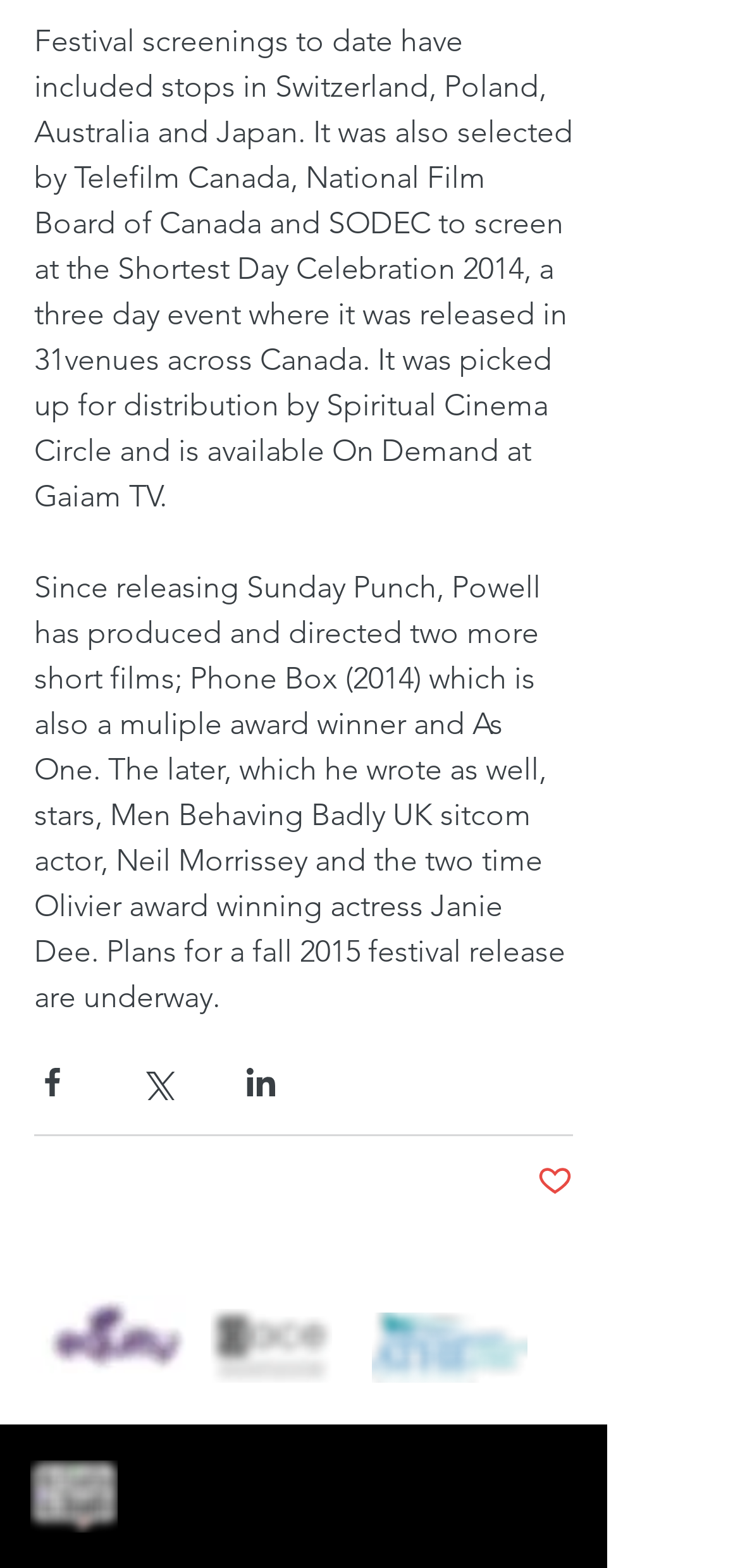How many short films has Powell produced and directed?
Please describe in detail the information shown in the image to answer the question.

I read the text in the StaticText element with ID 427, which mentions that Powell has produced and directed three short films: Sunday Punch, Phone Box, and As One.